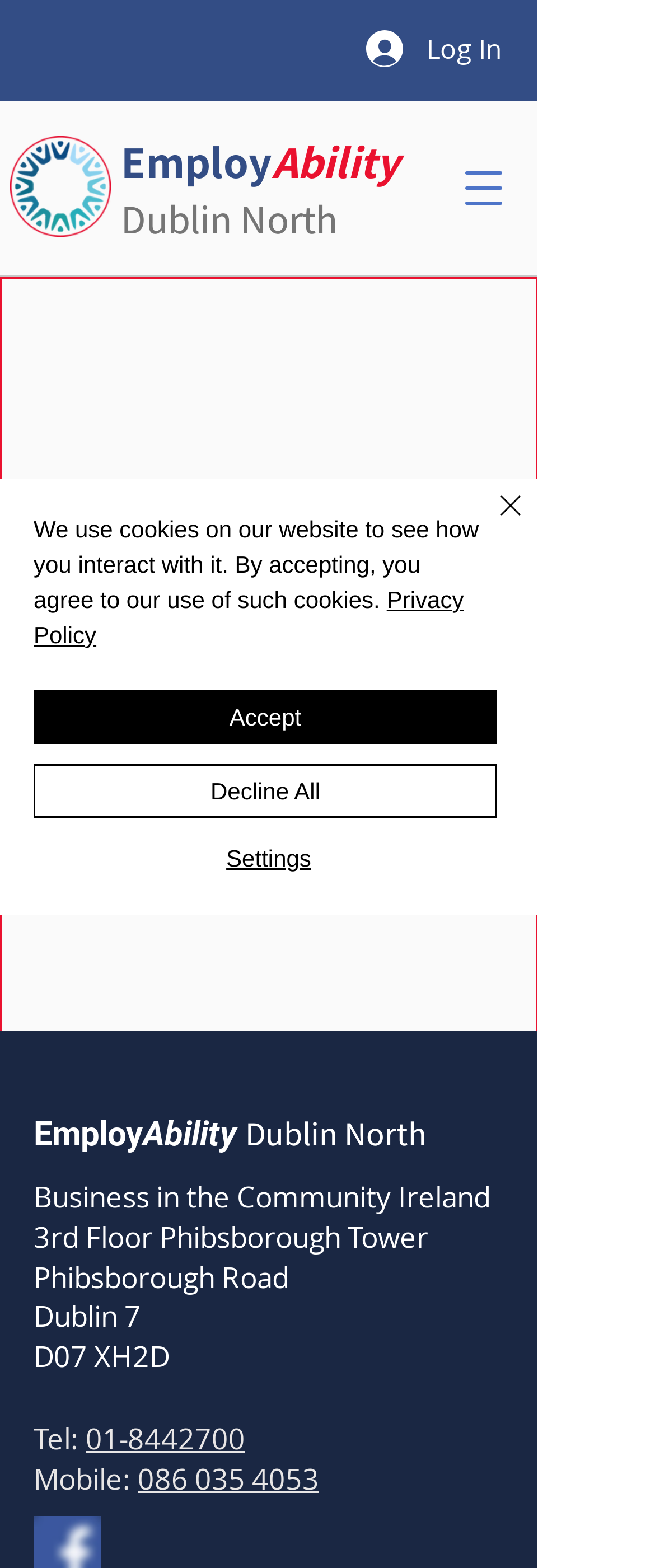Determine the bounding box coordinates of the UI element described below. Use the format (top-left x, top-left y, bottom-right x, bottom-right y) with floating point numbers between 0 and 1: name="input_1"

None